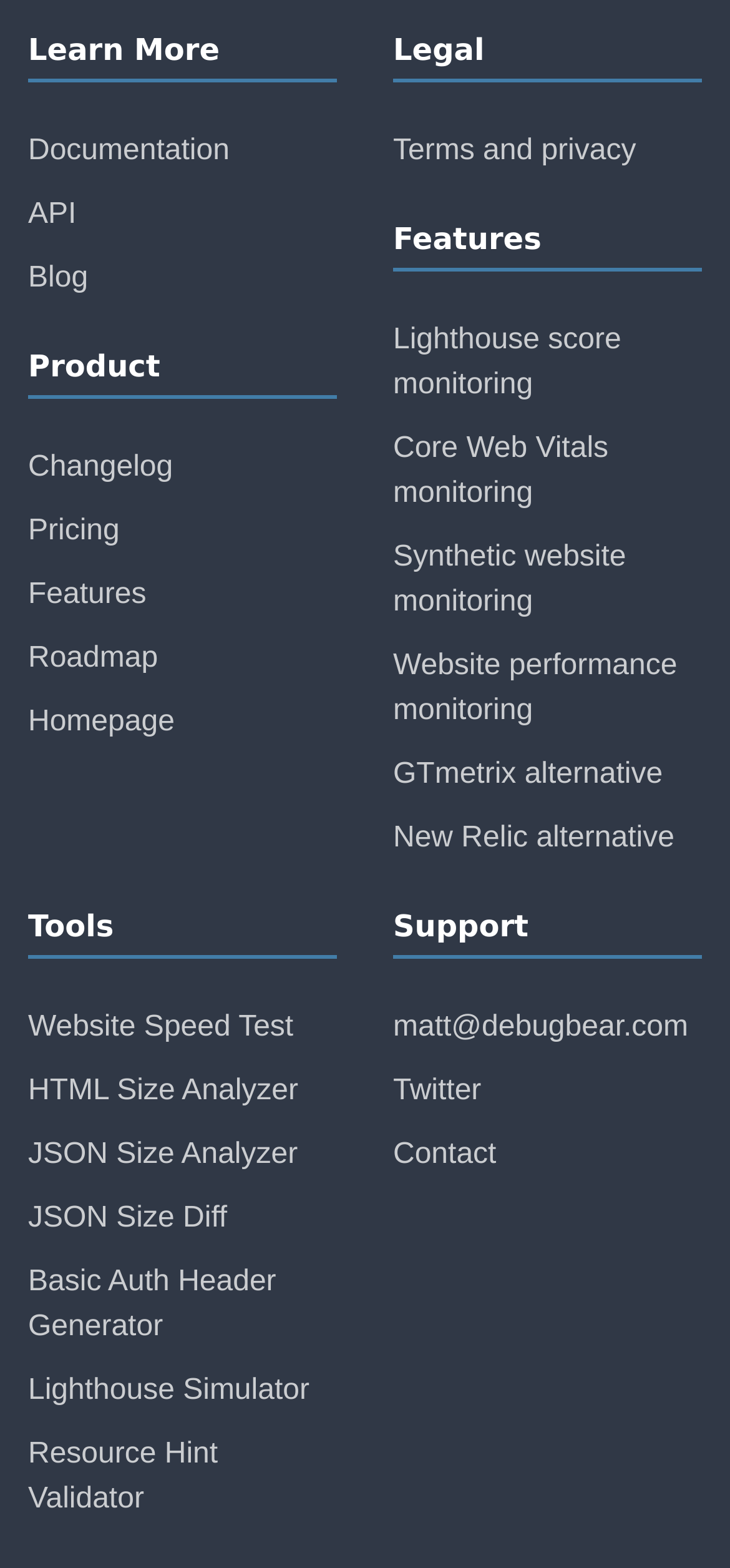Identify the bounding box coordinates of the section that should be clicked to achieve the task described: "Learn more about the product".

[0.038, 0.02, 0.462, 0.053]